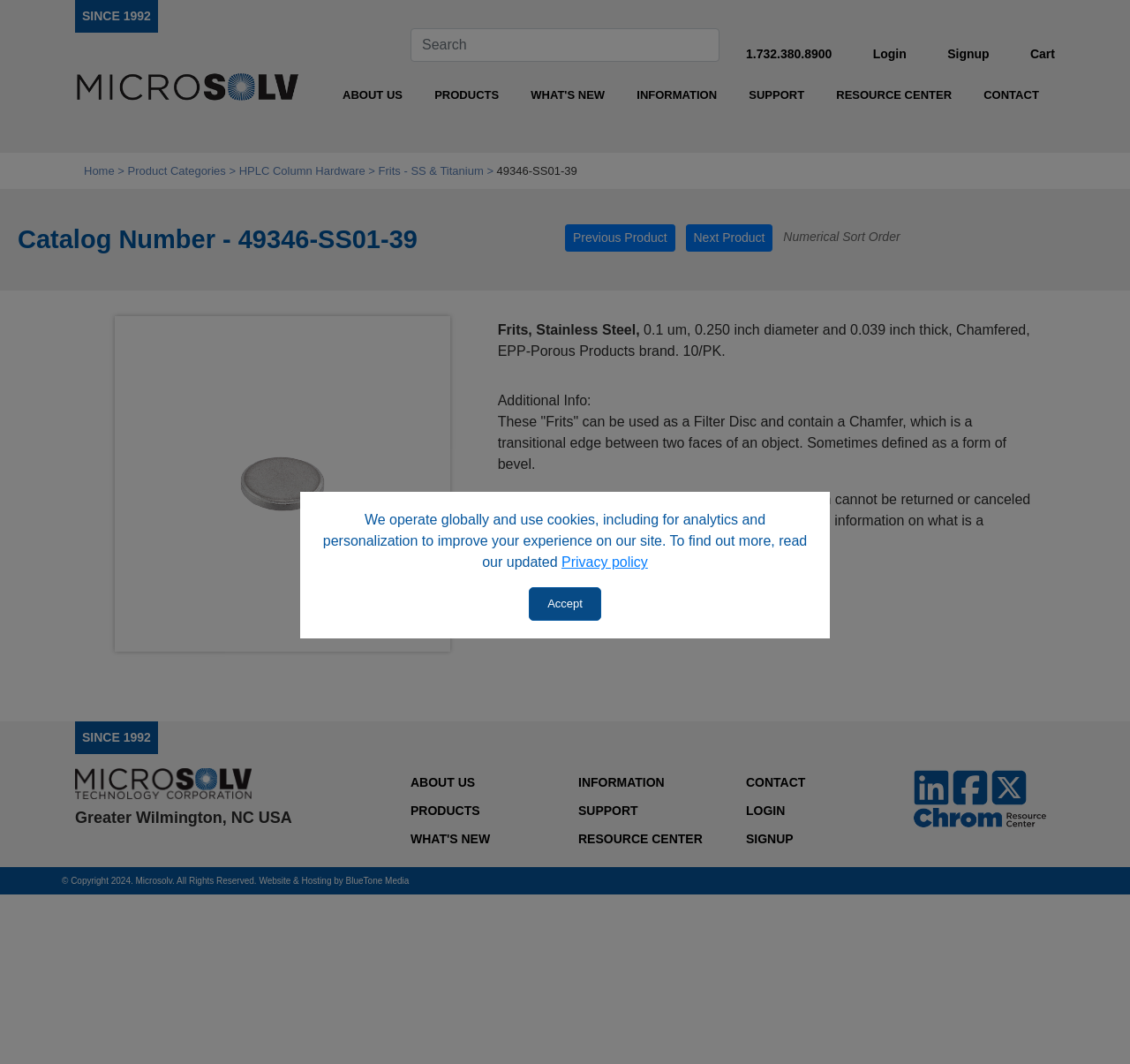How many items are in a pack?
Answer the question with as much detail as you can, using the image as a reference.

I determined the number of items in a pack by reading the product description, which states '10/PK.', indicating that there are 10 items in a pack.